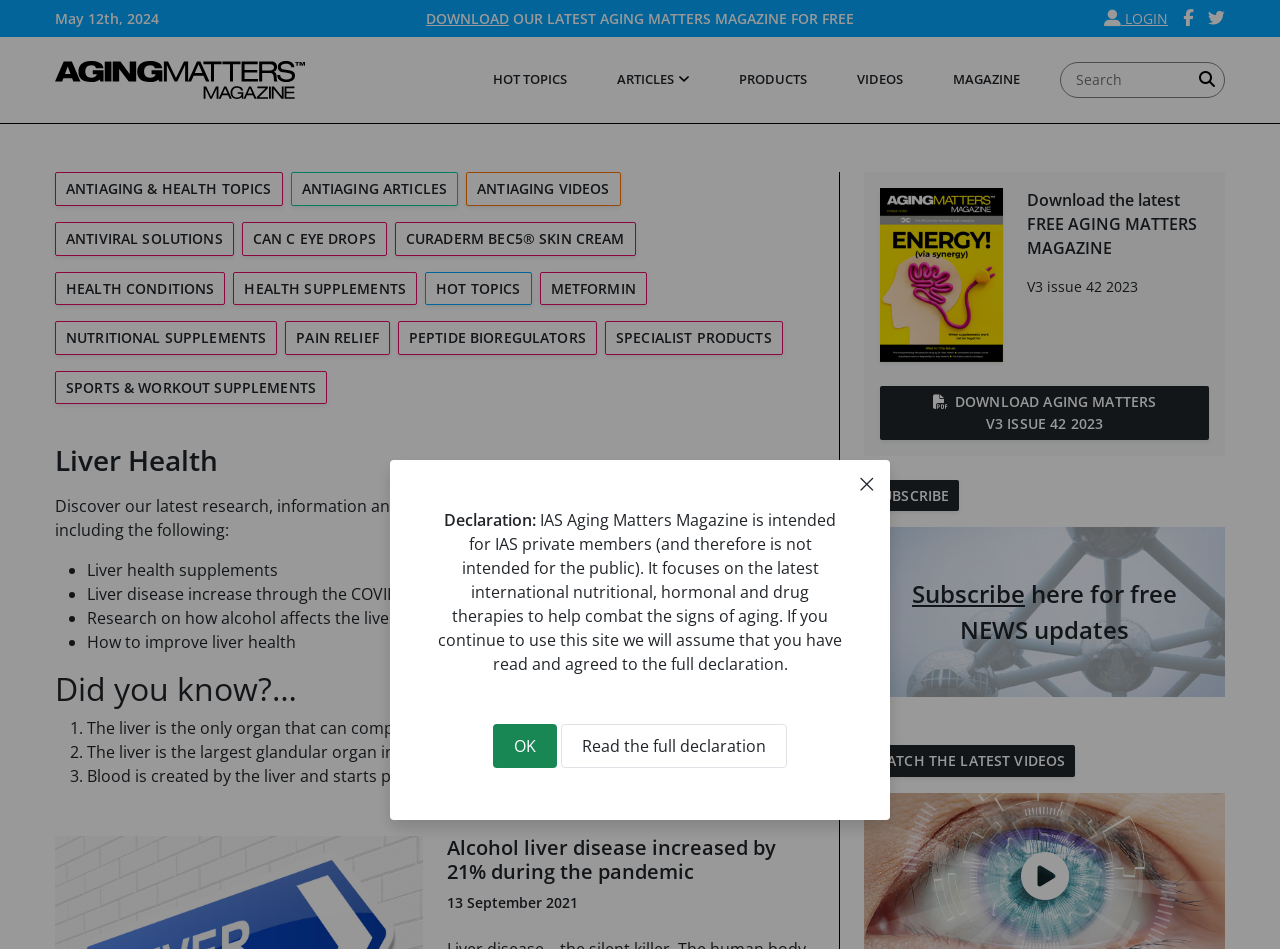What is the focus of the Aging Matters Magazine?
Please answer the question as detailed as possible based on the image.

Based on the declaration statement, it is clear that the Aging Matters Magazine focuses on the latest international nutritional, hormonal, and drug therapies to help combat the signs of aging.